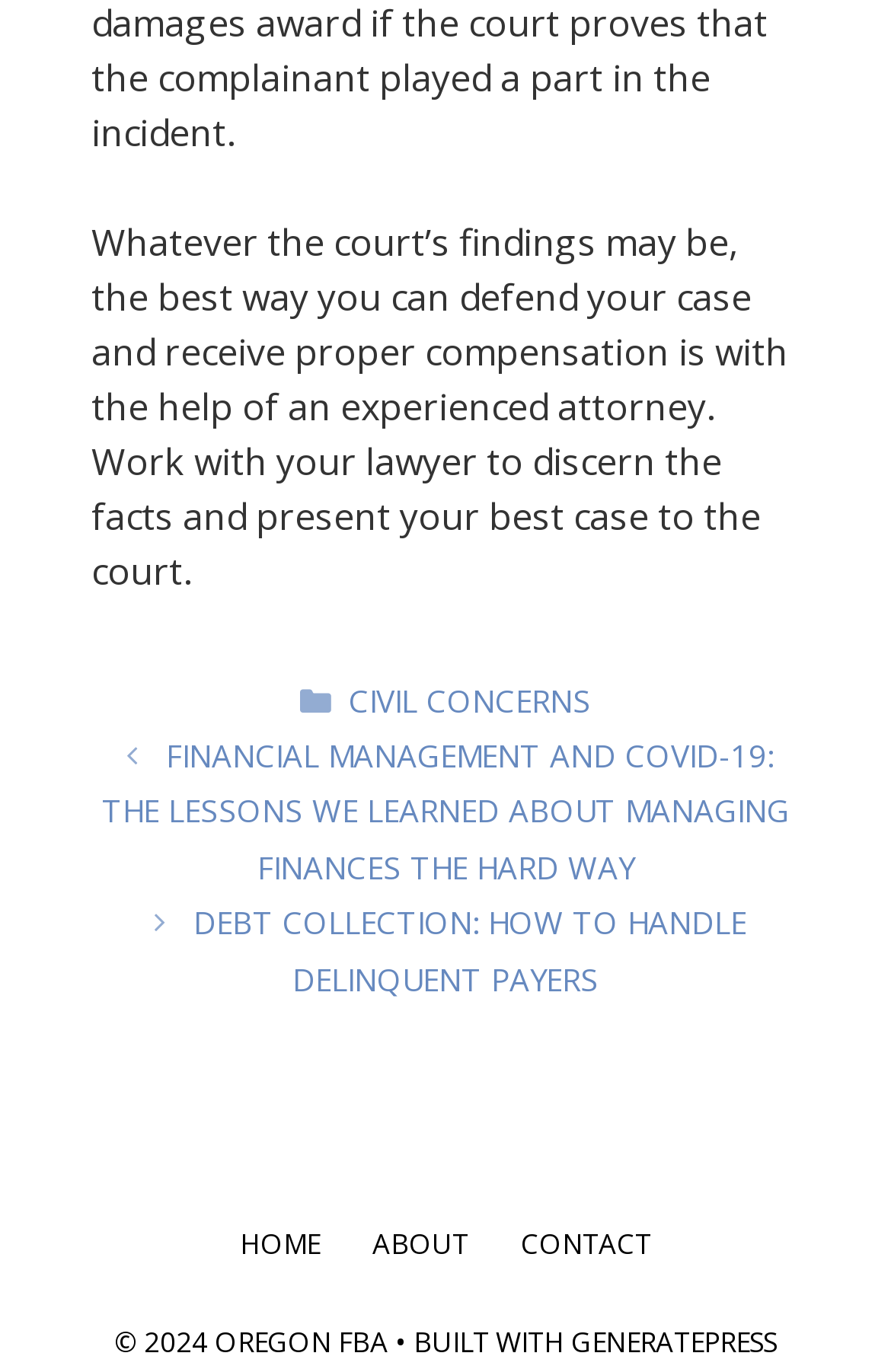Determine the bounding box coordinates for the UI element described. Format the coordinates as (top-left x, top-left y, bottom-right x, bottom-right y) and ensure all values are between 0 and 1. Element description: Contact

[0.585, 0.893, 0.731, 0.921]